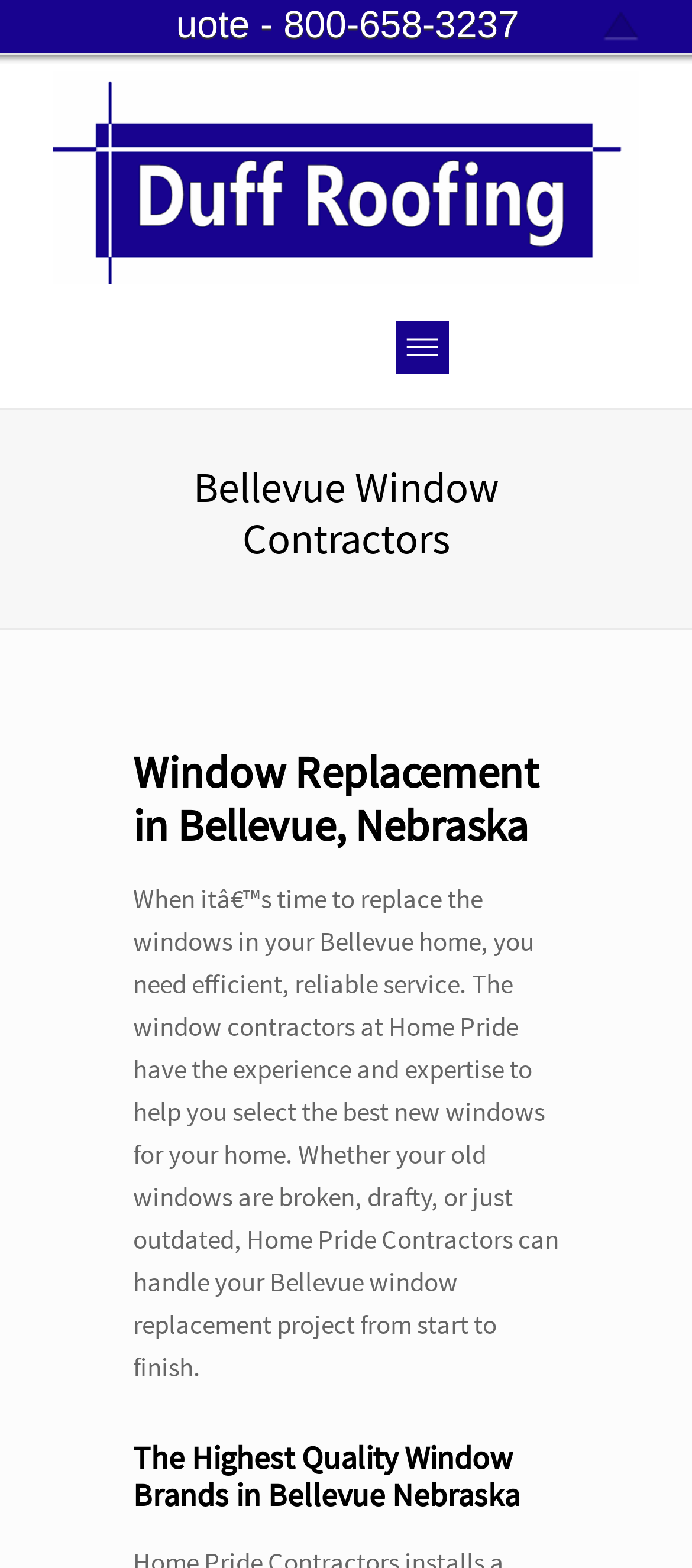Provide your answer to the question using just one word or phrase: What service does the company provide?

Window Replacement